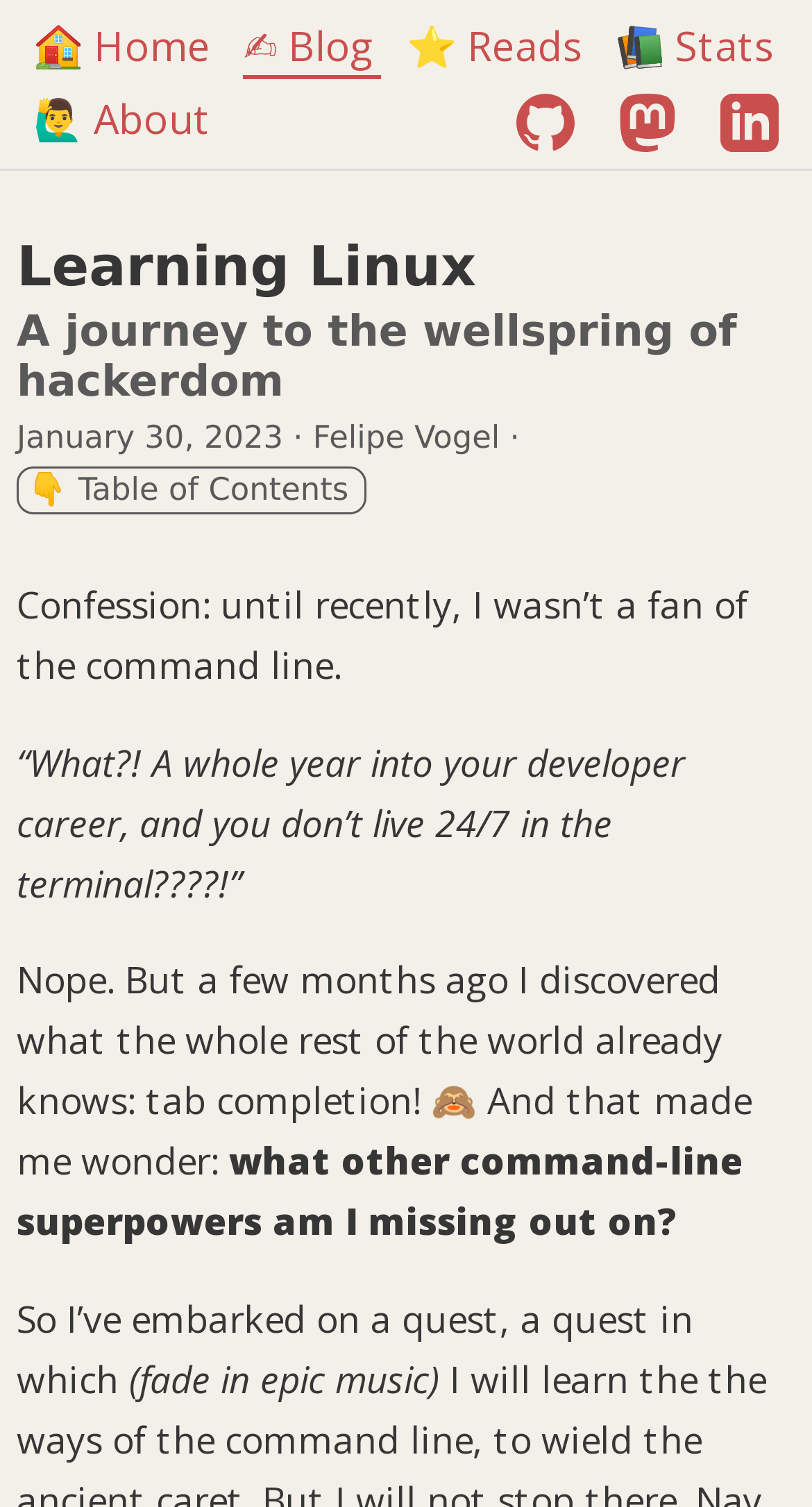What is the topic of the blog post? Based on the image, give a response in one word or a short phrase.

Command line